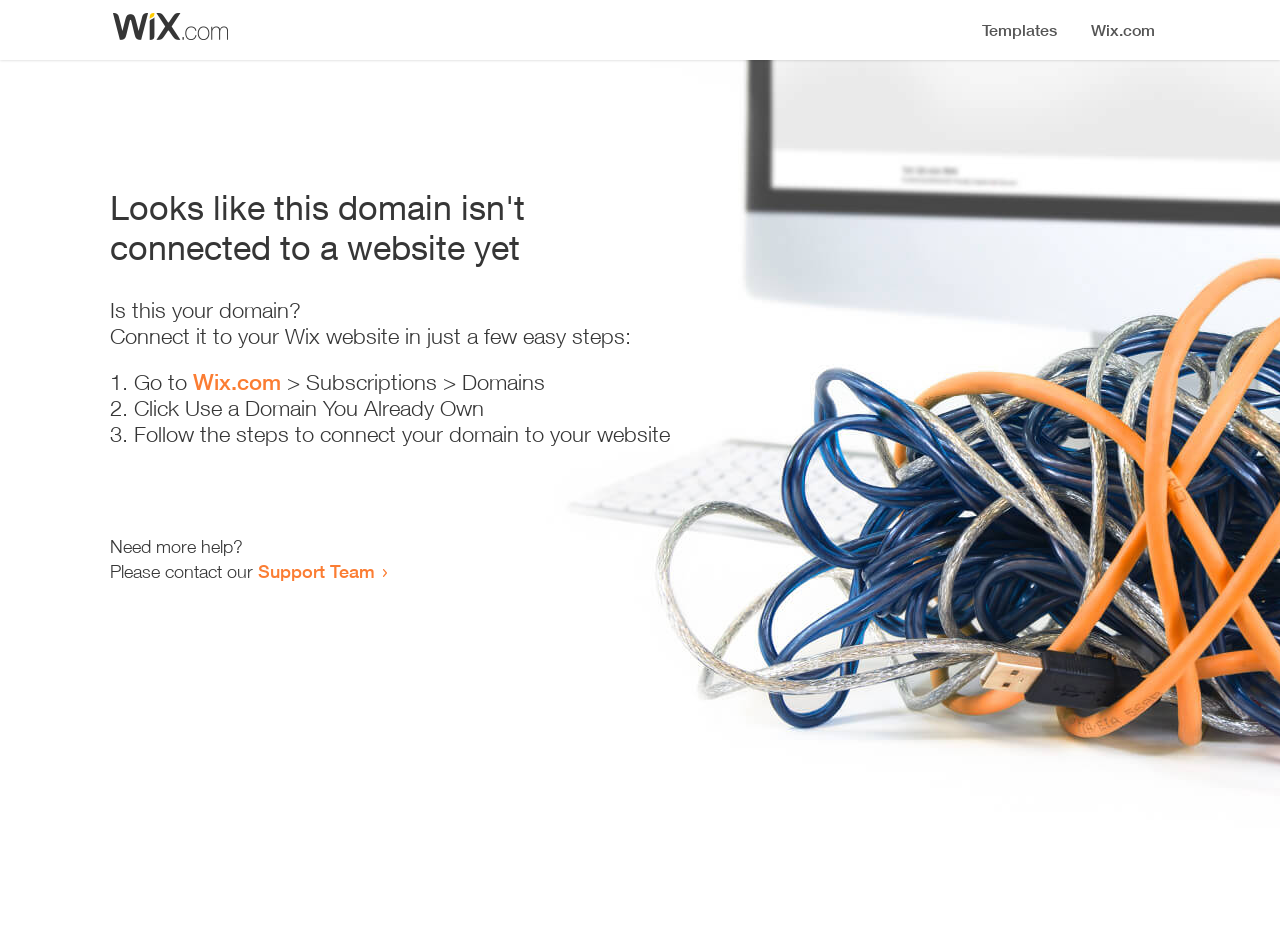What do I need to do to connect my domain?
Carefully examine the image and provide a detailed answer to the question.

The webpage provides a list of steps to connect the domain, which includes going to Wix.com, clicking 'Use a Domain You Already Own', and following the steps to connect the domain to my website.